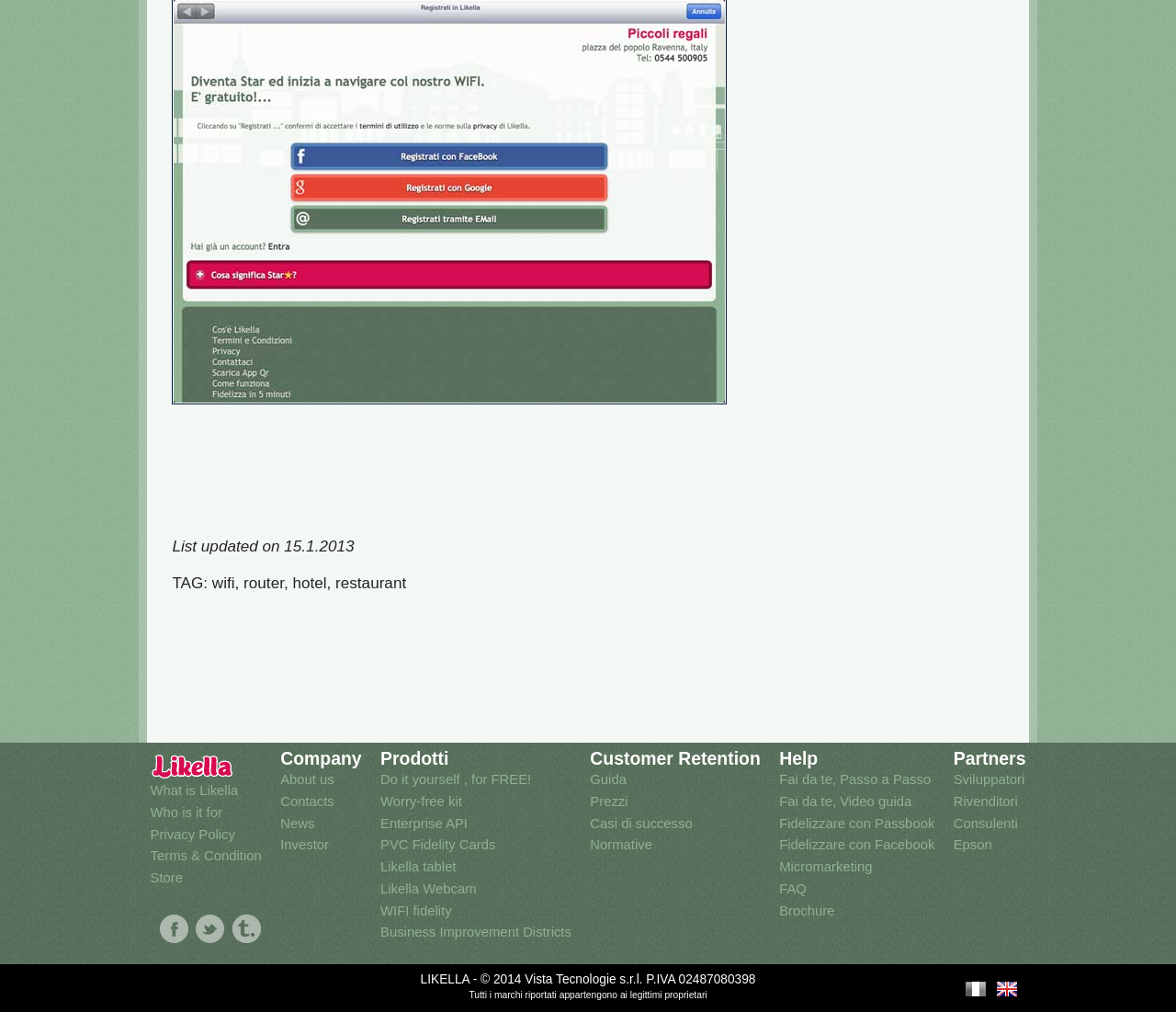Find the bounding box coordinates for the area that must be clicked to perform this action: "Check out Facebook".

[0.136, 0.904, 0.16, 0.932]